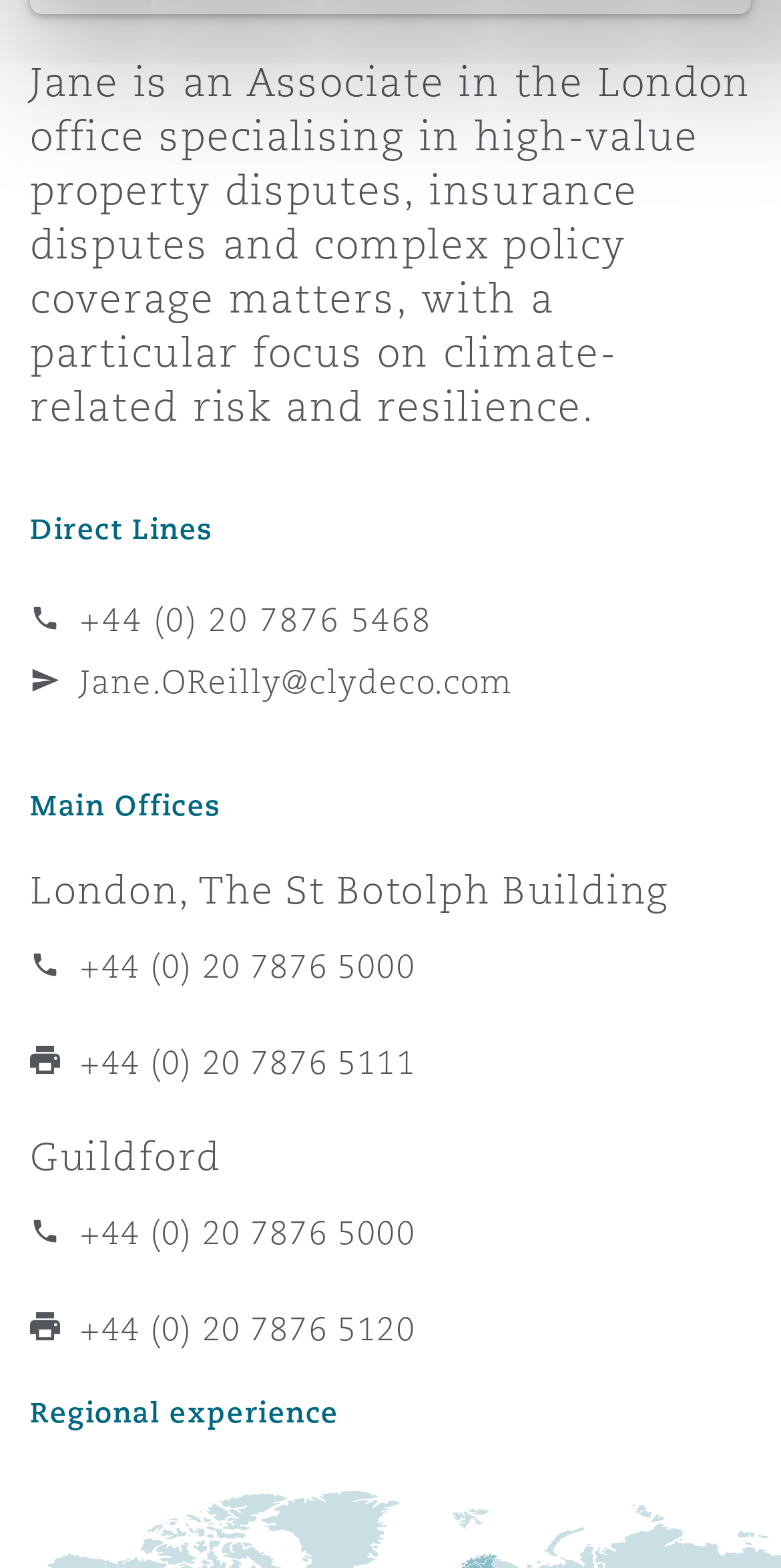Can you find the bounding box coordinates for the element that needs to be clicked to execute this instruction: "Visit the London office"? The coordinates should be given as four float numbers between 0 and 1, i.e., [left, top, right, bottom].

[0.038, 0.551, 0.856, 0.582]